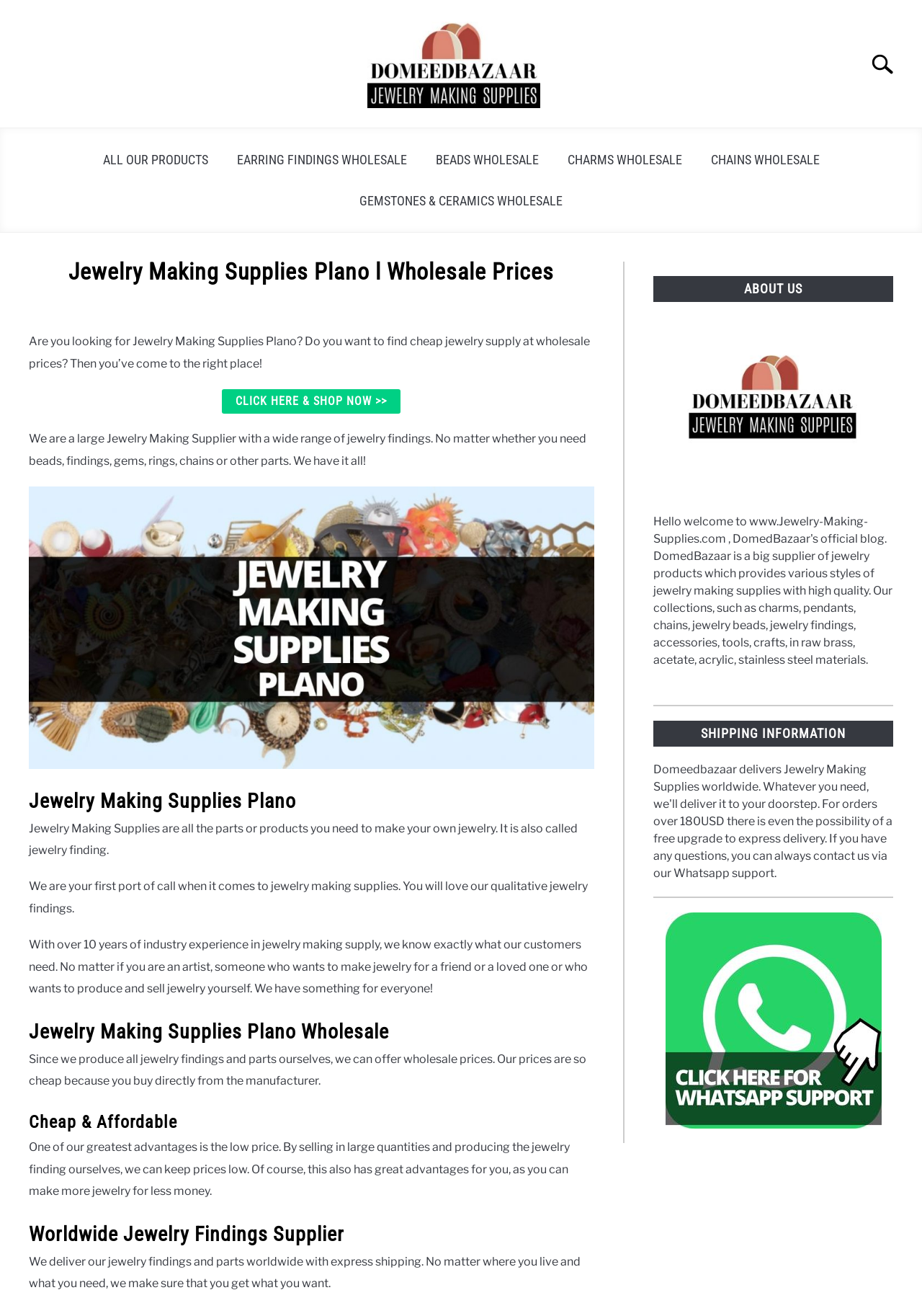Locate the bounding box coordinates of the element you need to click to accomplish the task described by this instruction: "Read about shipping information".

[0.709, 0.548, 0.969, 0.567]